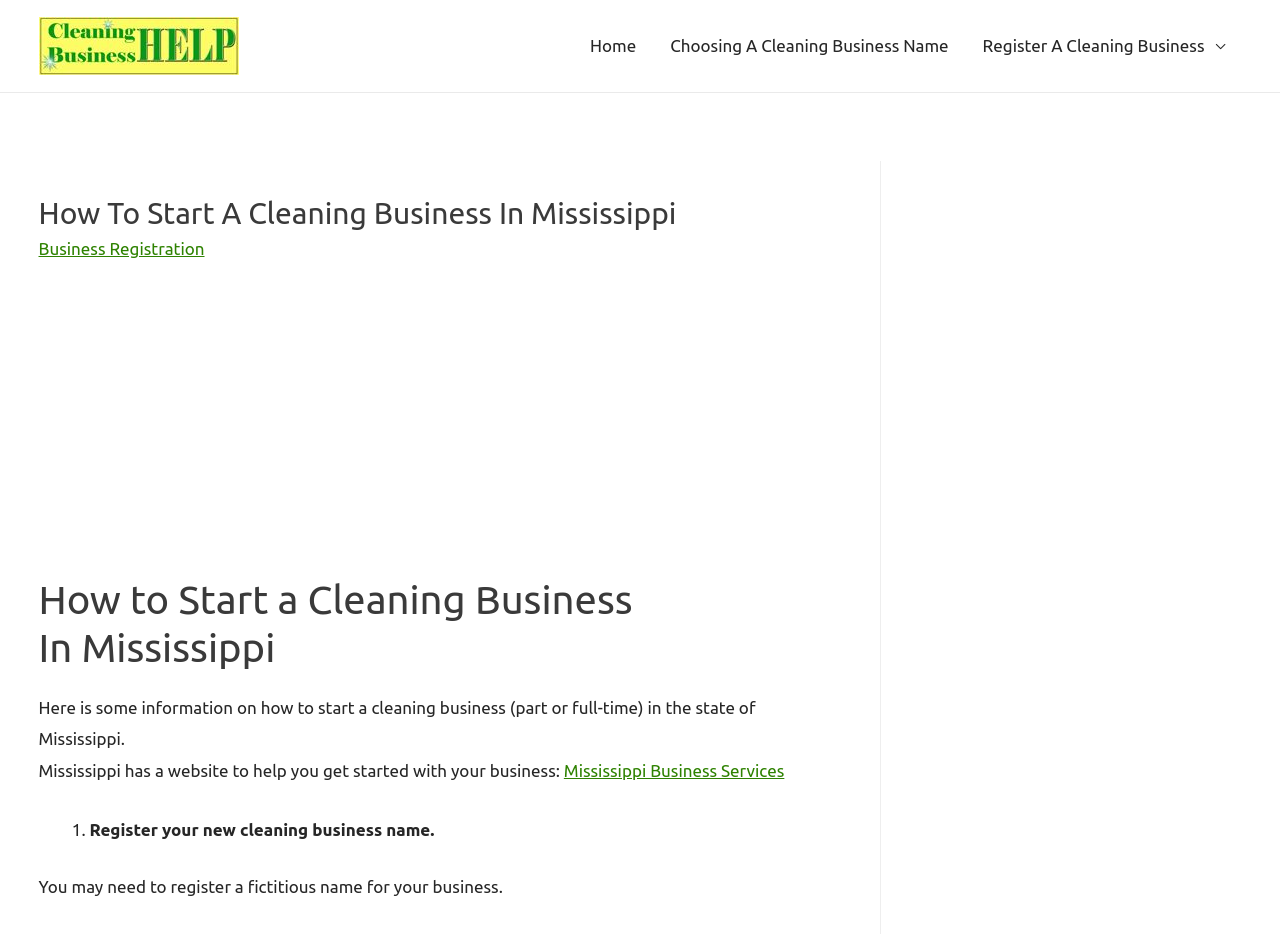Determine which piece of text is the heading of the webpage and provide it.

How To Start A Cleaning Business In Mississippi